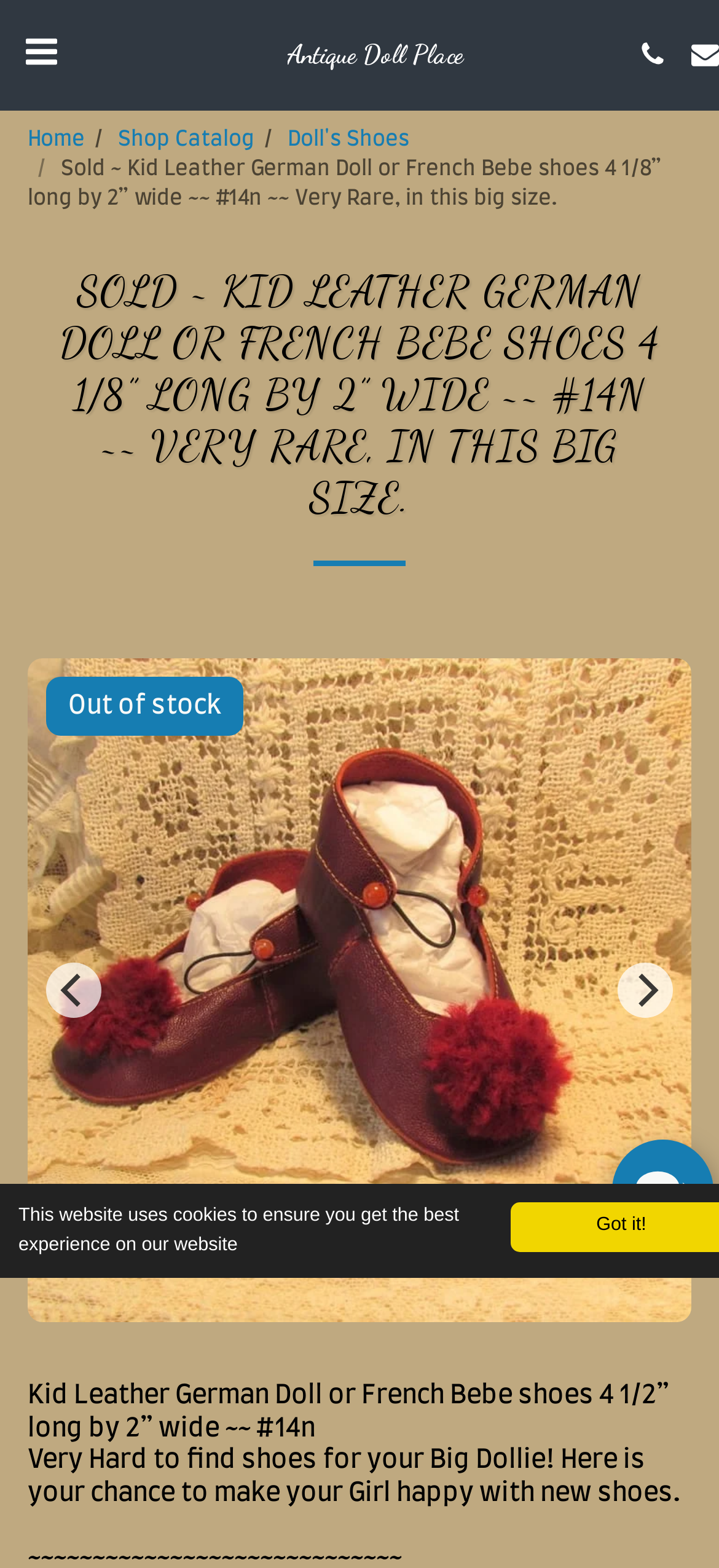Find the bounding box coordinates of the element to click in order to complete the given instruction: "go to home page."

[0.038, 0.082, 0.118, 0.095]